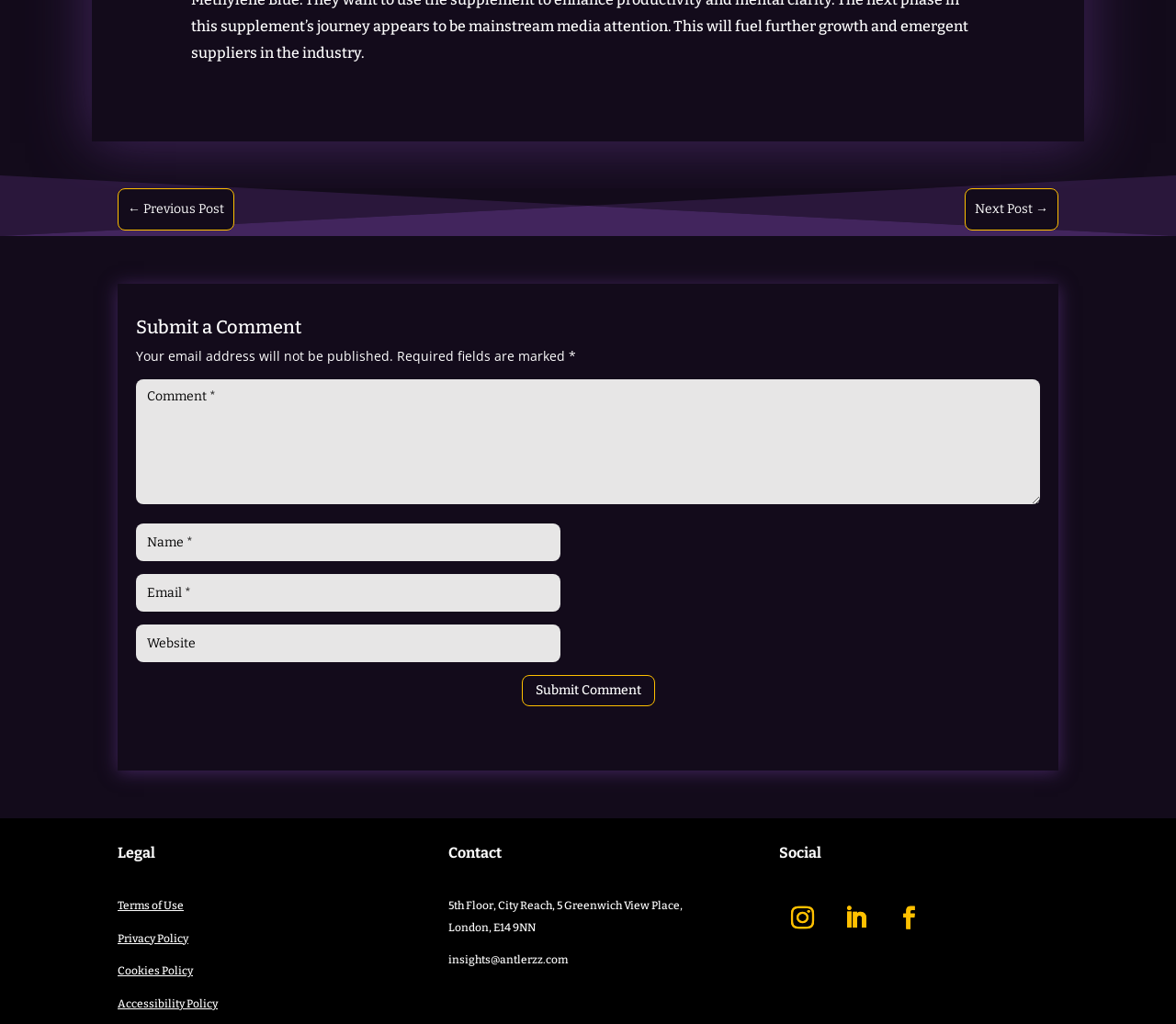Locate the bounding box coordinates of the area that needs to be clicked to fulfill the following instruction: "View terms of use". The coordinates should be in the format of four float numbers between 0 and 1, namely [left, top, right, bottom].

[0.1, 0.878, 0.156, 0.89]